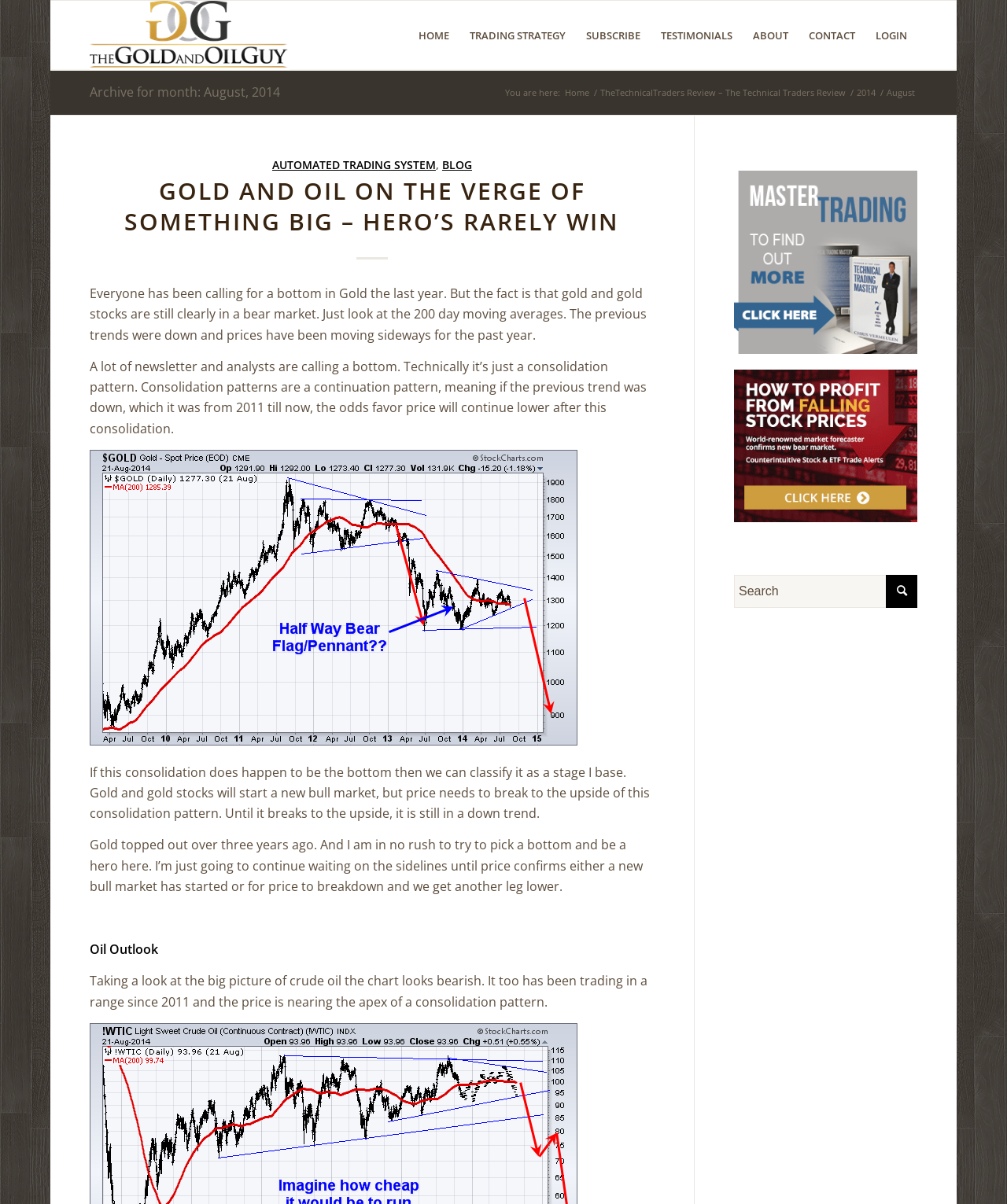Generate the text of the webpage's primary heading.

Archive for month: August, 2014